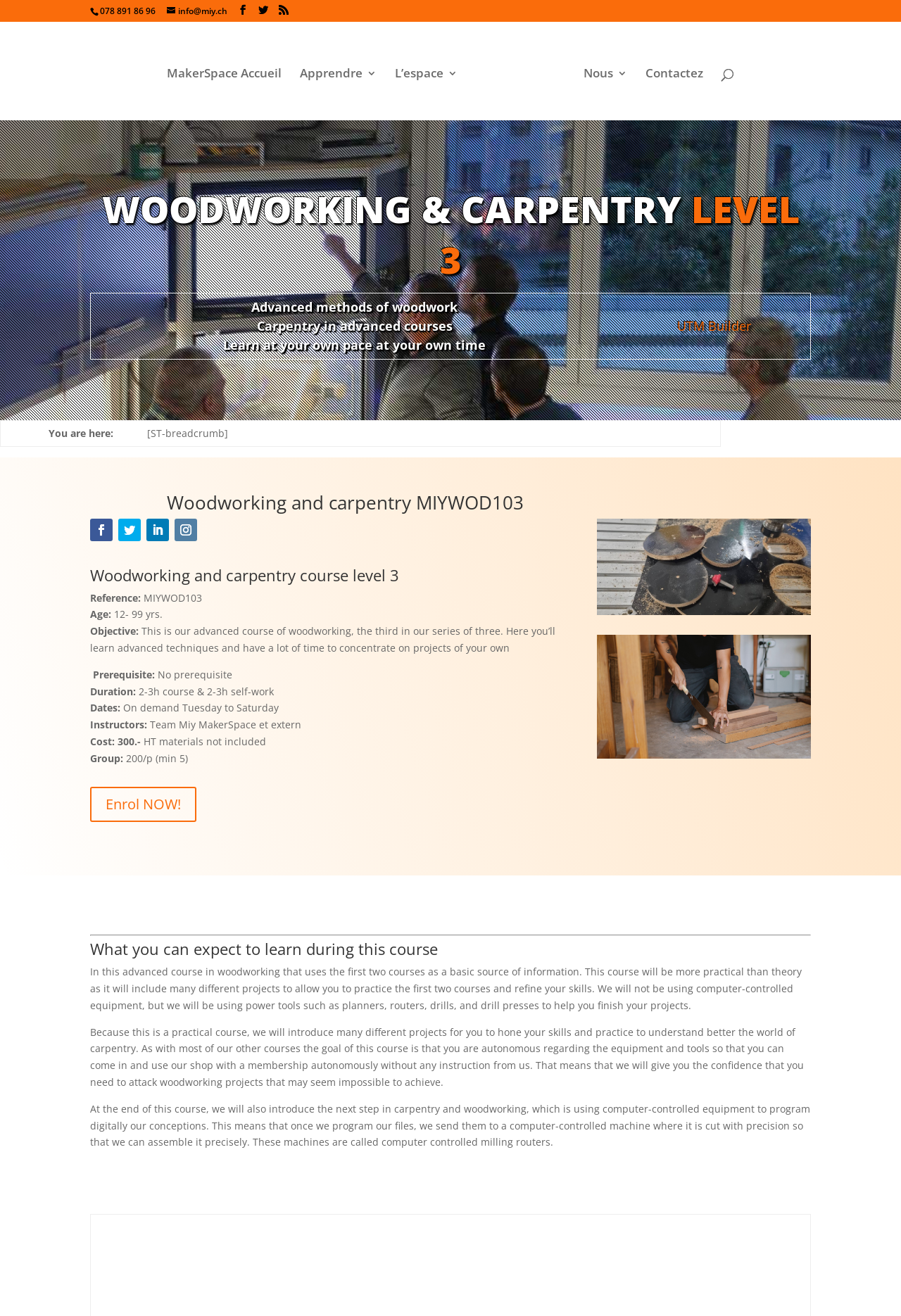Find and provide the bounding box coordinates for the UI element described with: "name="s" placeholder="Rechercher …" title="Rechercher:"".

[0.053, 0.016, 0.953, 0.017]